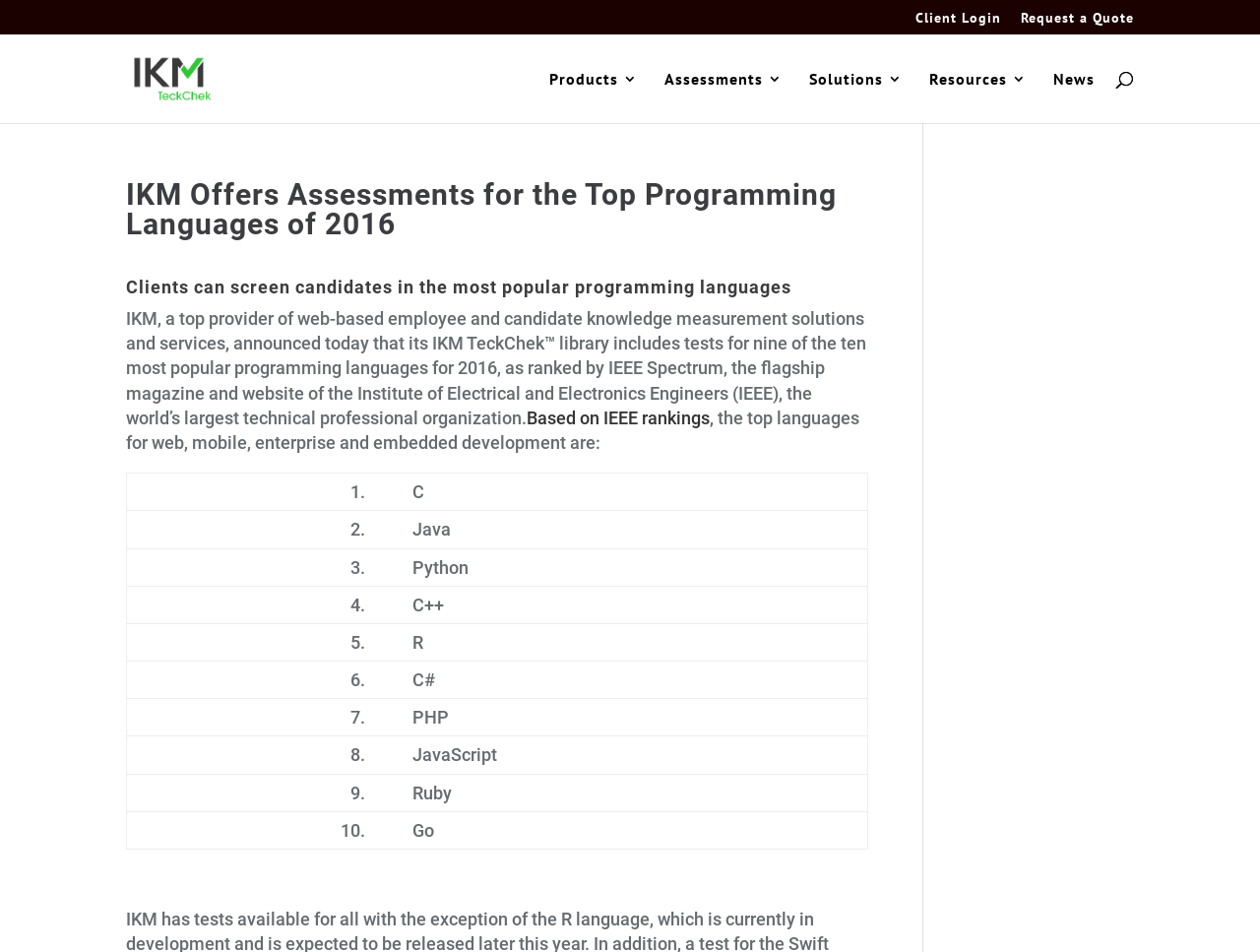Please identify the bounding box coordinates of the element's region that needs to be clicked to fulfill the following instruction: "Search for something". The bounding box coordinates should consist of four float numbers between 0 and 1, i.e., [left, top, right, bottom].

[0.157, 0.036, 0.877, 0.038]